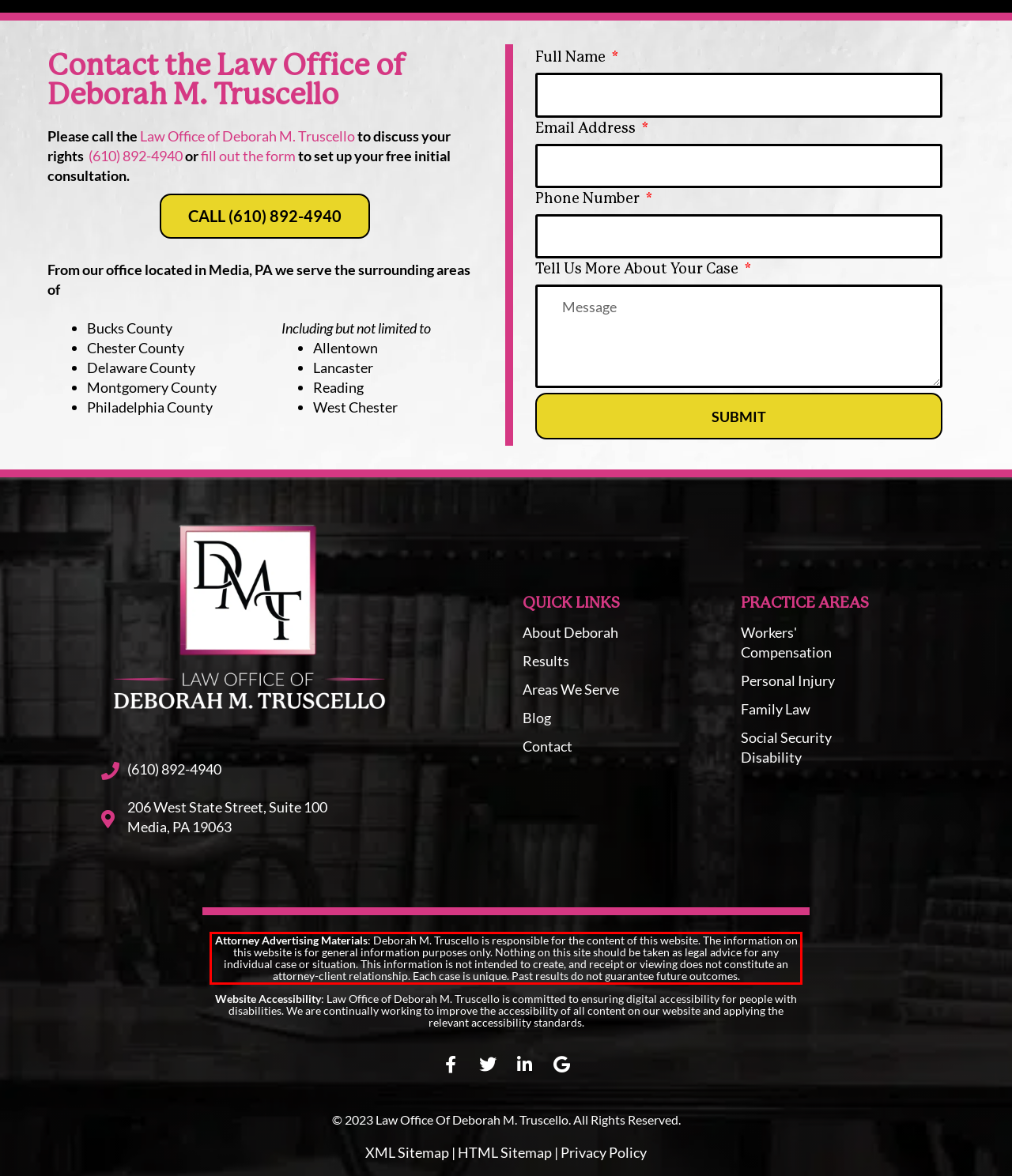Please extract the text content within the red bounding box on the webpage screenshot using OCR.

Attorney Advertising Materials: Deborah M. Truscello is responsible for the content of this website. The information on this website is for general information purposes only. Nothing on this site should be taken as legal advice for any individual case or situation. This information is not intended to create, and receipt or viewing does not constitute an attorney-client relationship. Each case is unique. Past results do not guarantee future outcomes.